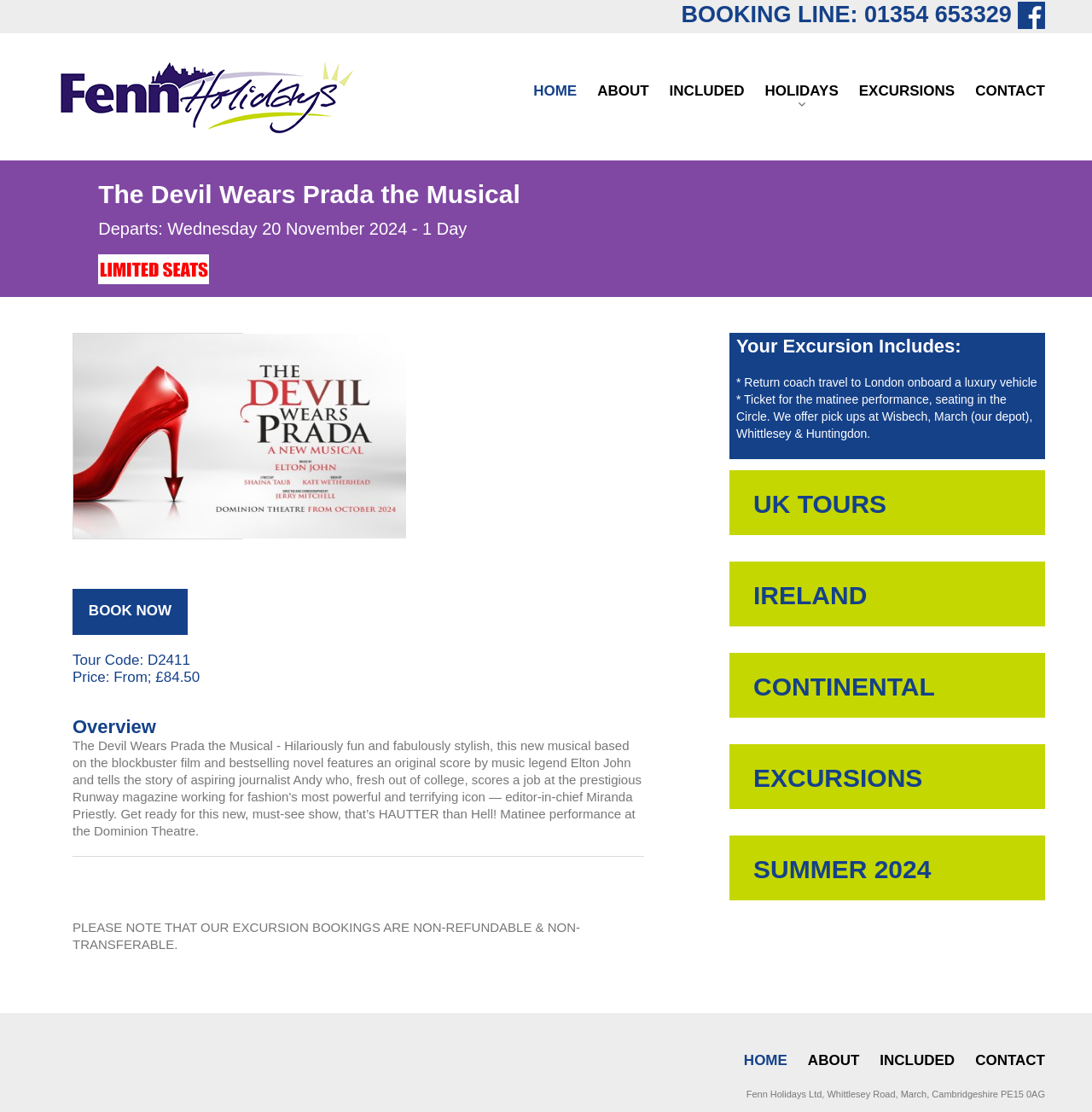Show me the bounding box coordinates of the clickable region to achieve the task as per the instruction: "Check Domain Registration".

None